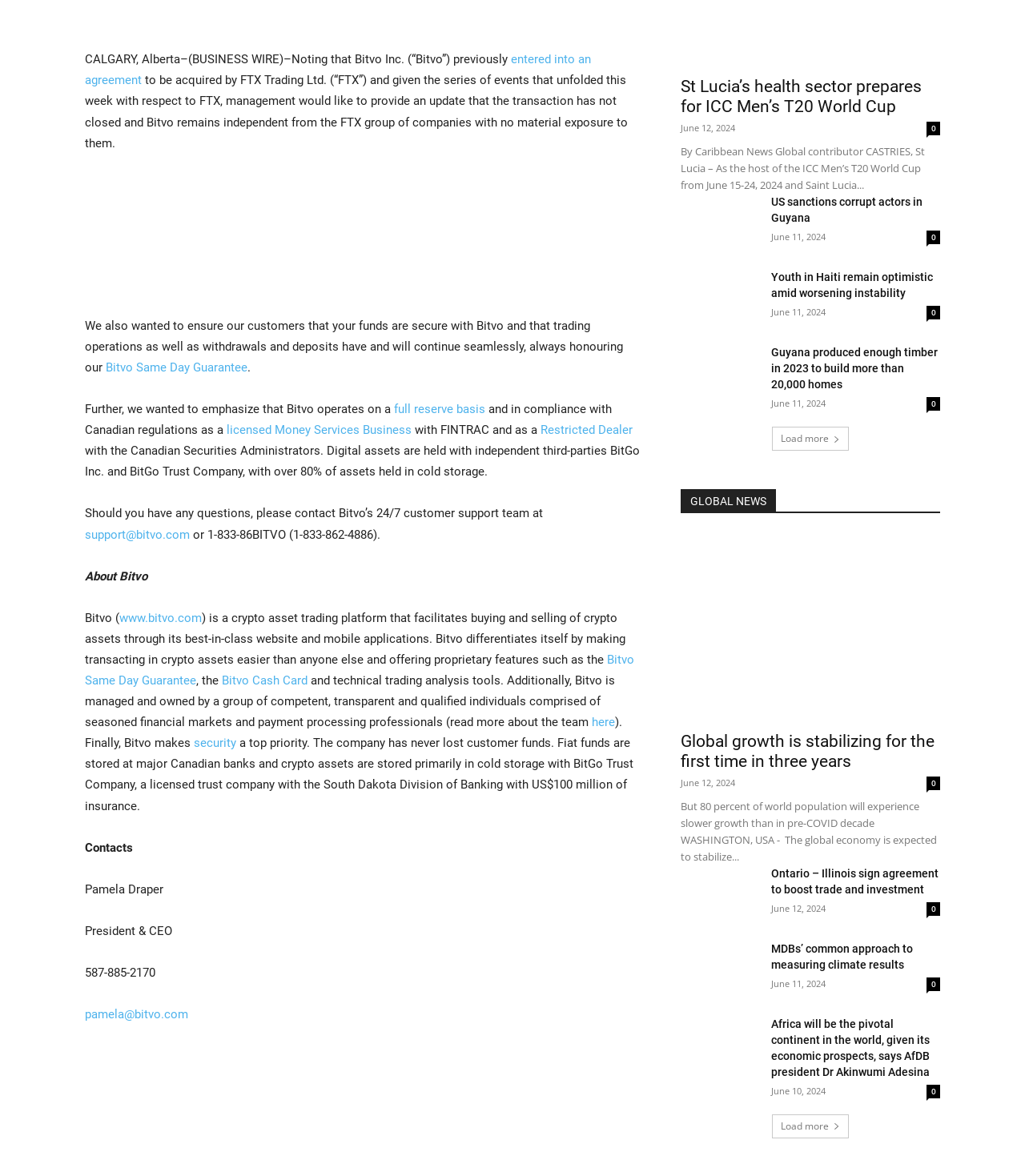Determine the bounding box for the described UI element: "licensed Money Services Business".

[0.221, 0.36, 0.402, 0.372]